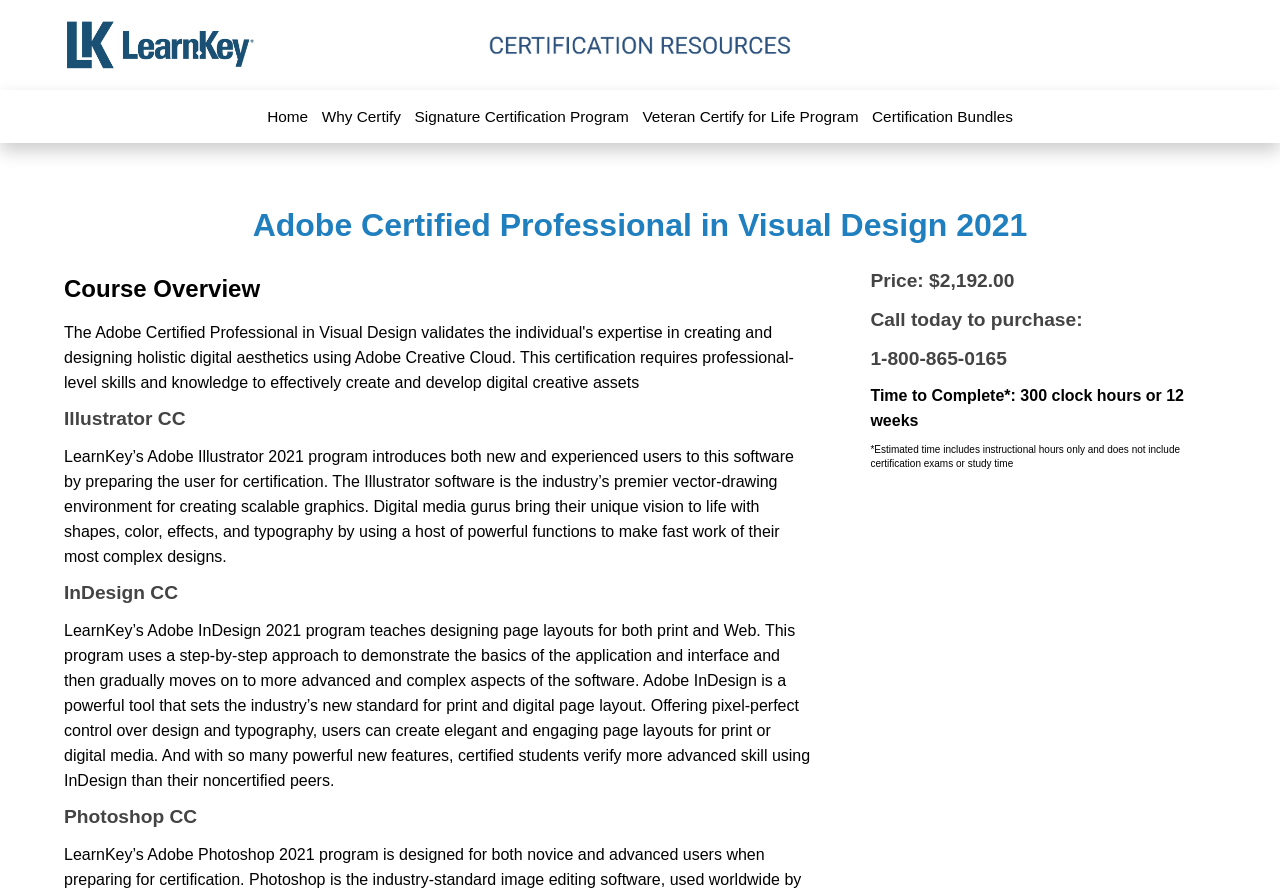Please give a concise answer to this question using a single word or phrase: 
What is the phone number to call for purchasing the certification program?

1-800-865-0165